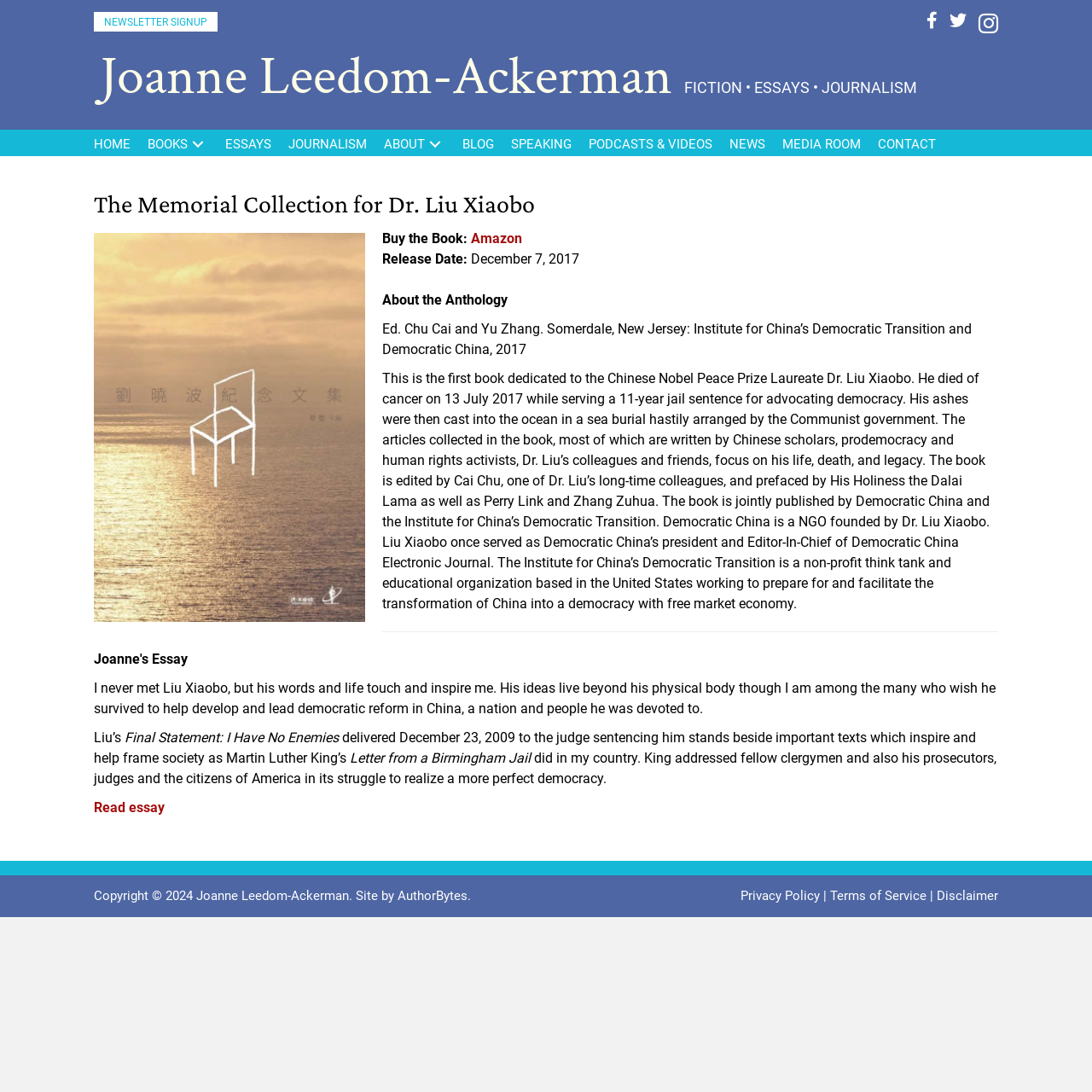What is the name of the institute that jointly published the book?
Based on the screenshot, answer the question with a single word or phrase.

Institute for China’s Democratic Transition